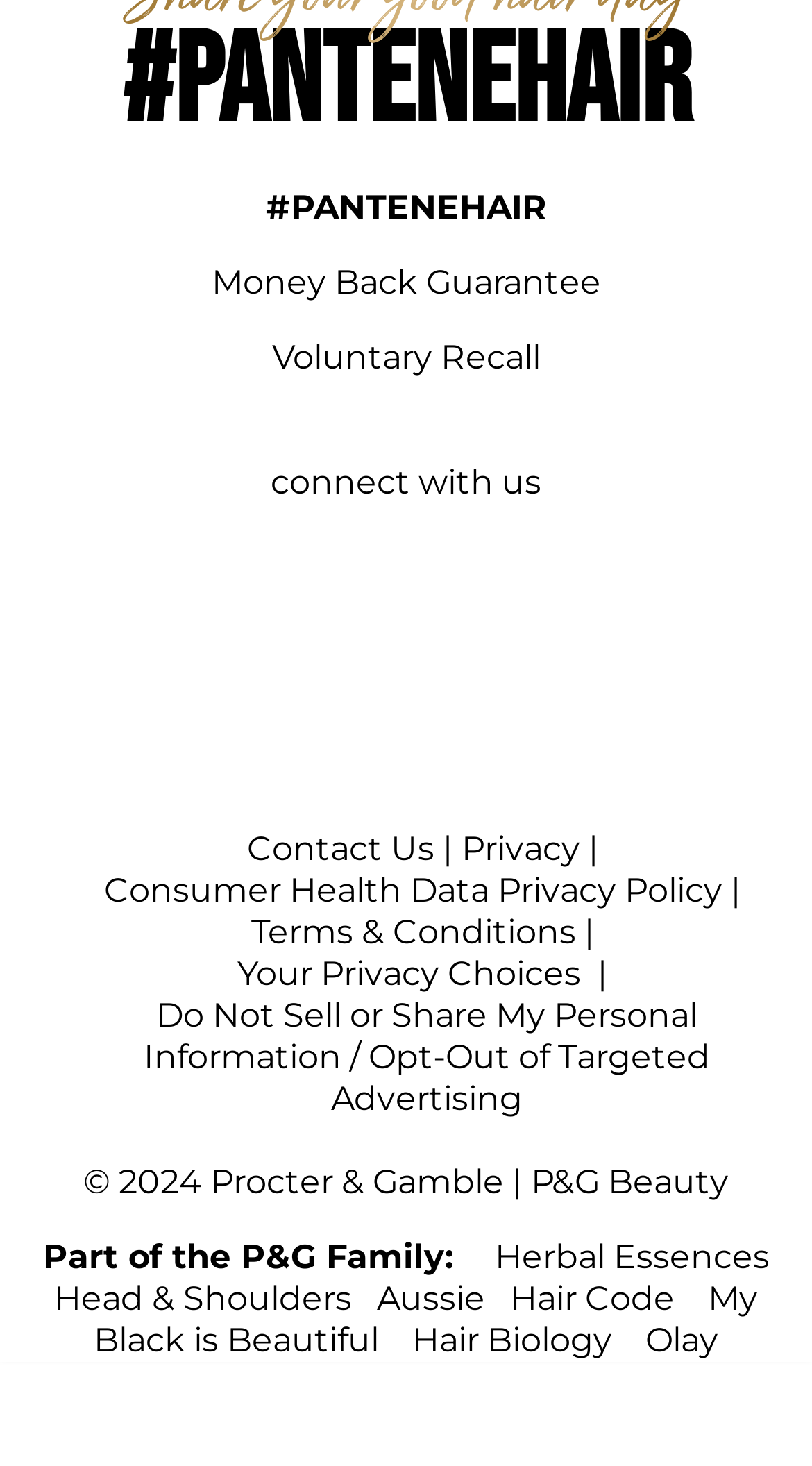Carefully examine the image and provide an in-depth answer to the question: What is the brand name at the top of the page?

The brand name 'Pantene' is located at the top of the page, as indicated by the StaticText element with the text '#PANTENEHAIR' and bounding box coordinates [0.15, 0.006, 0.85, 0.108].